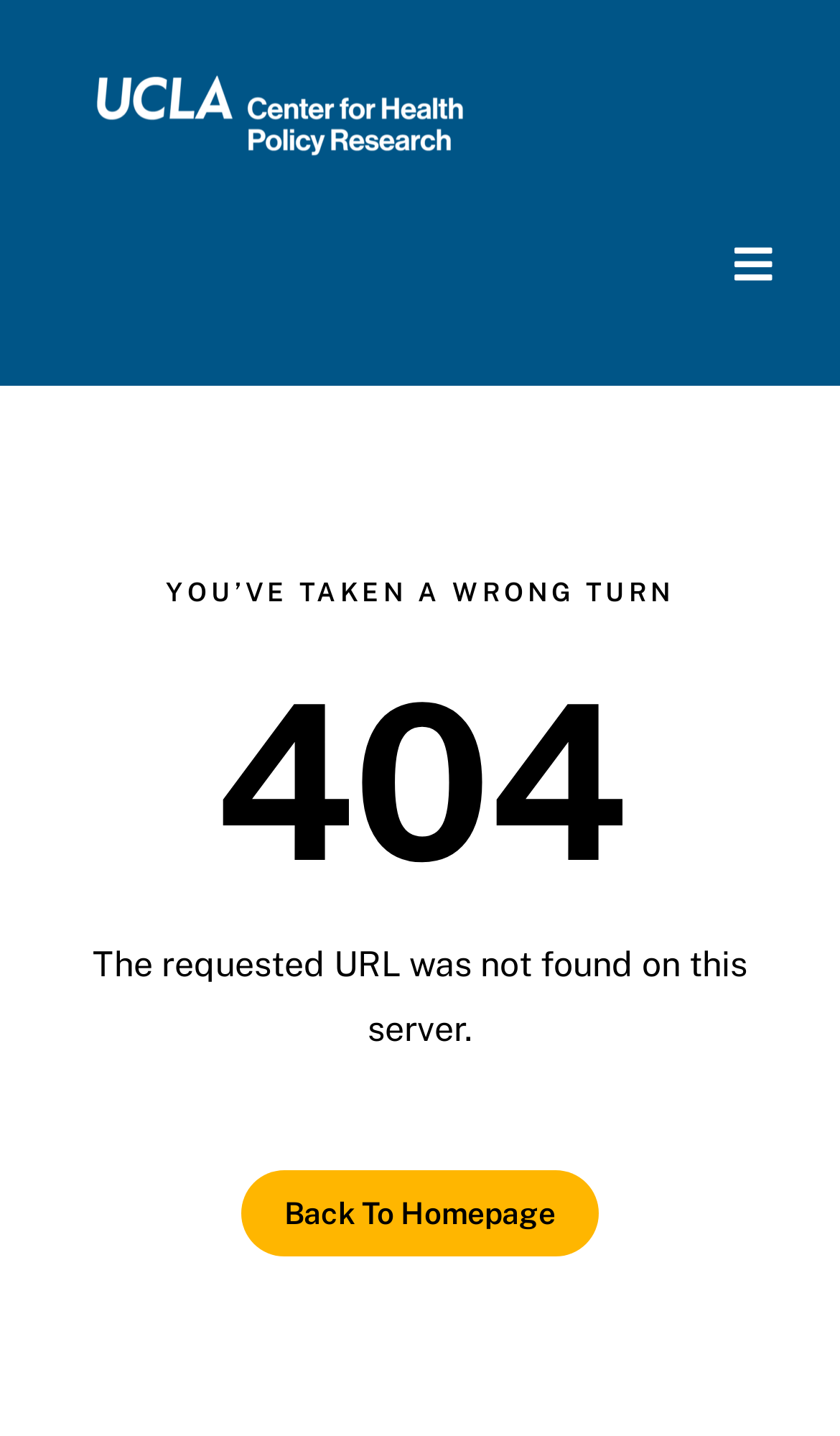Please identify the bounding box coordinates of where to click in order to follow the instruction: "Click the UCLA Center for Health Policy Research logo".

[0.077, 0.03, 0.59, 0.131]